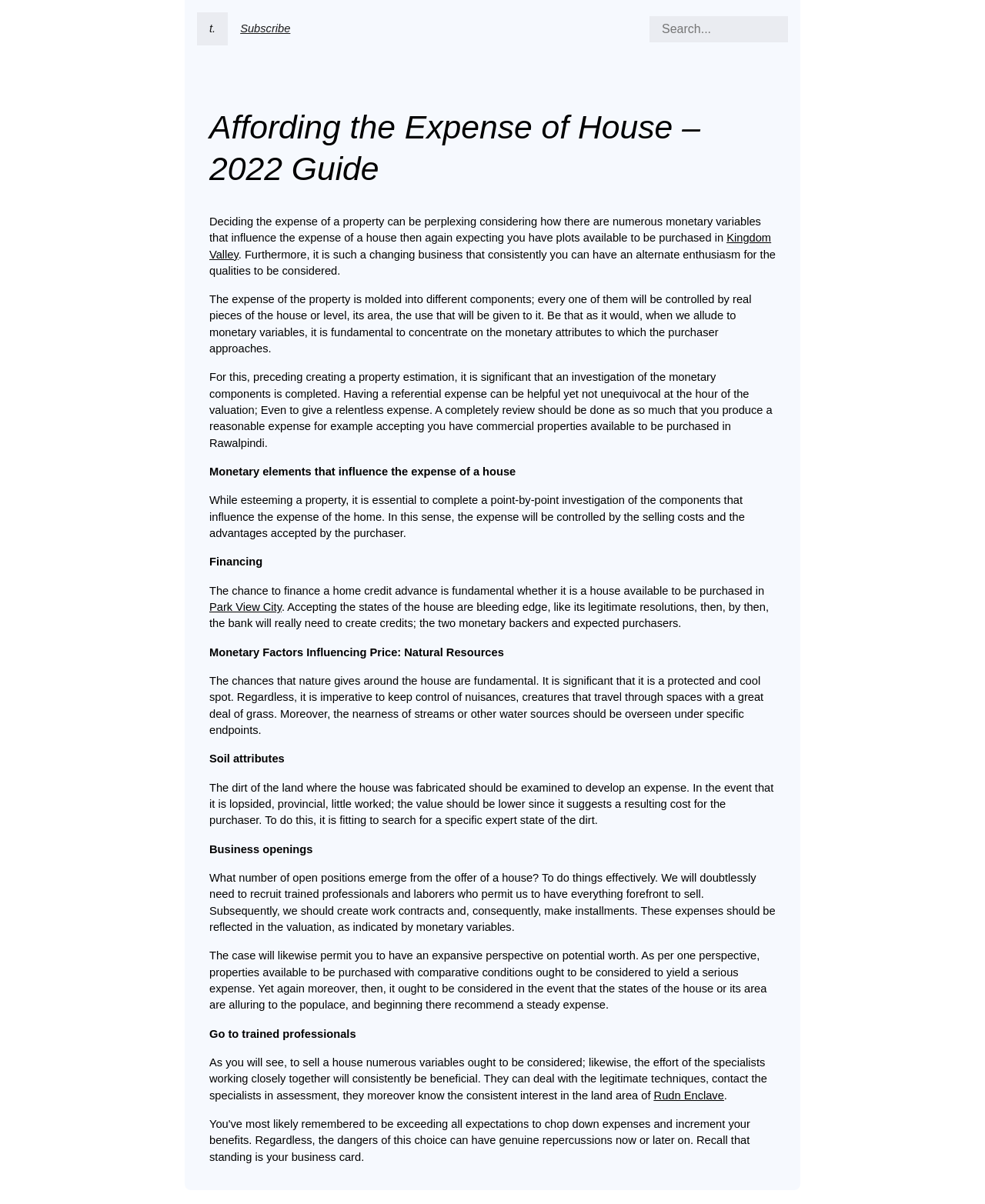Why is it necessary to consider business opportunities when selling a house?
Based on the image, answer the question with a single word or brief phrase.

To reflect costs